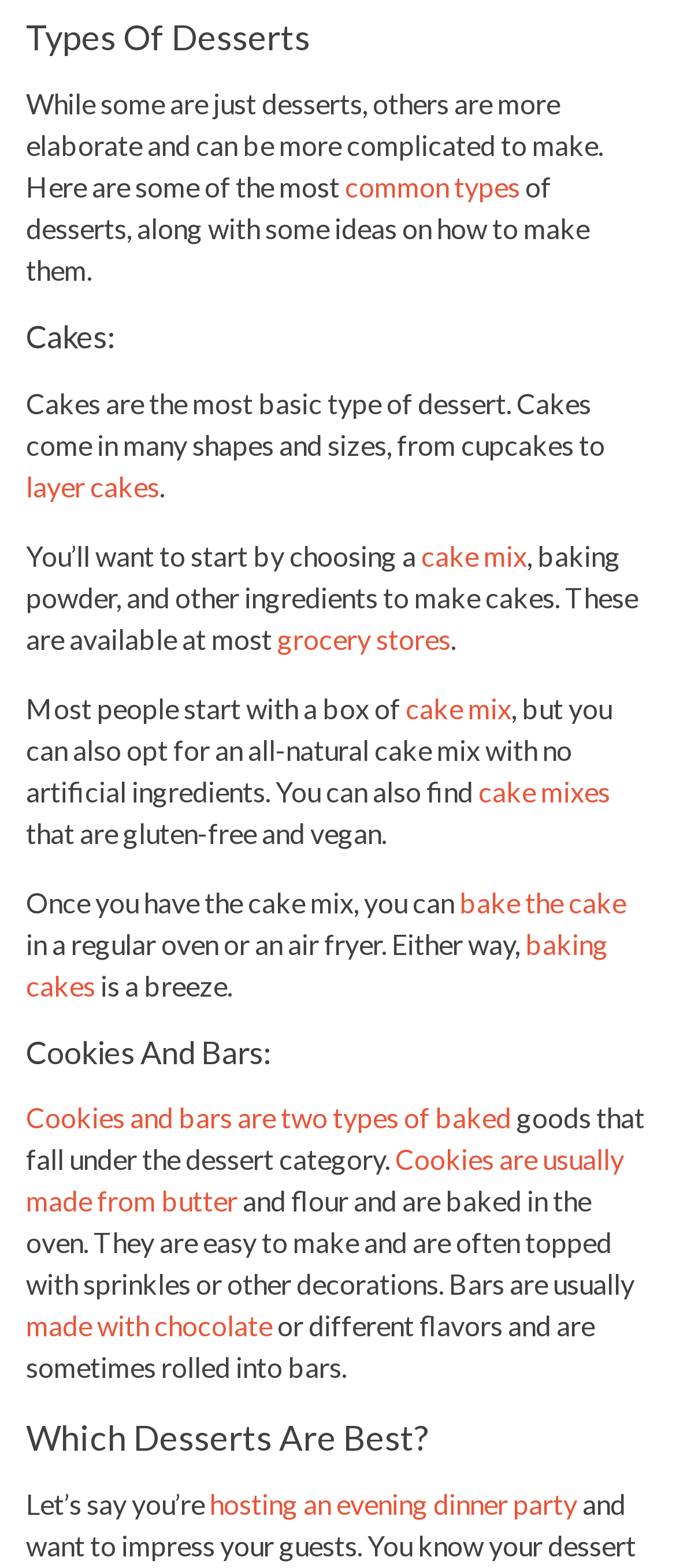Based on the element description: "common types", identify the bounding box coordinates for this UI element. The coordinates must be four float numbers between 0 and 1, listed as [left, top, right, bottom].

[0.51, 0.108, 0.769, 0.129]